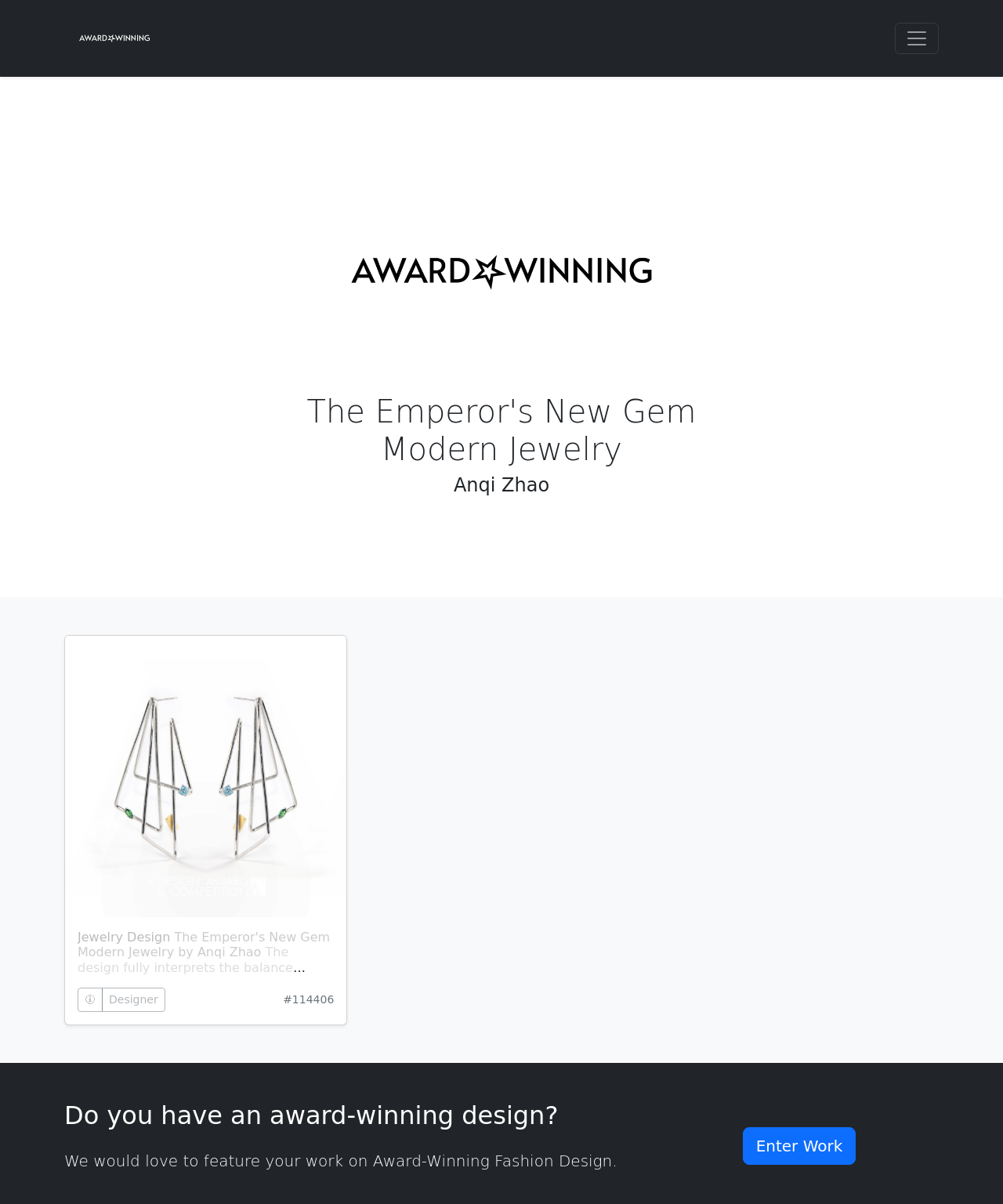Predict the bounding box of the UI element based on the description: "Enter Work". The coordinates should be four float numbers between 0 and 1, formatted as [left, top, right, bottom].

[0.74, 0.936, 0.853, 0.967]